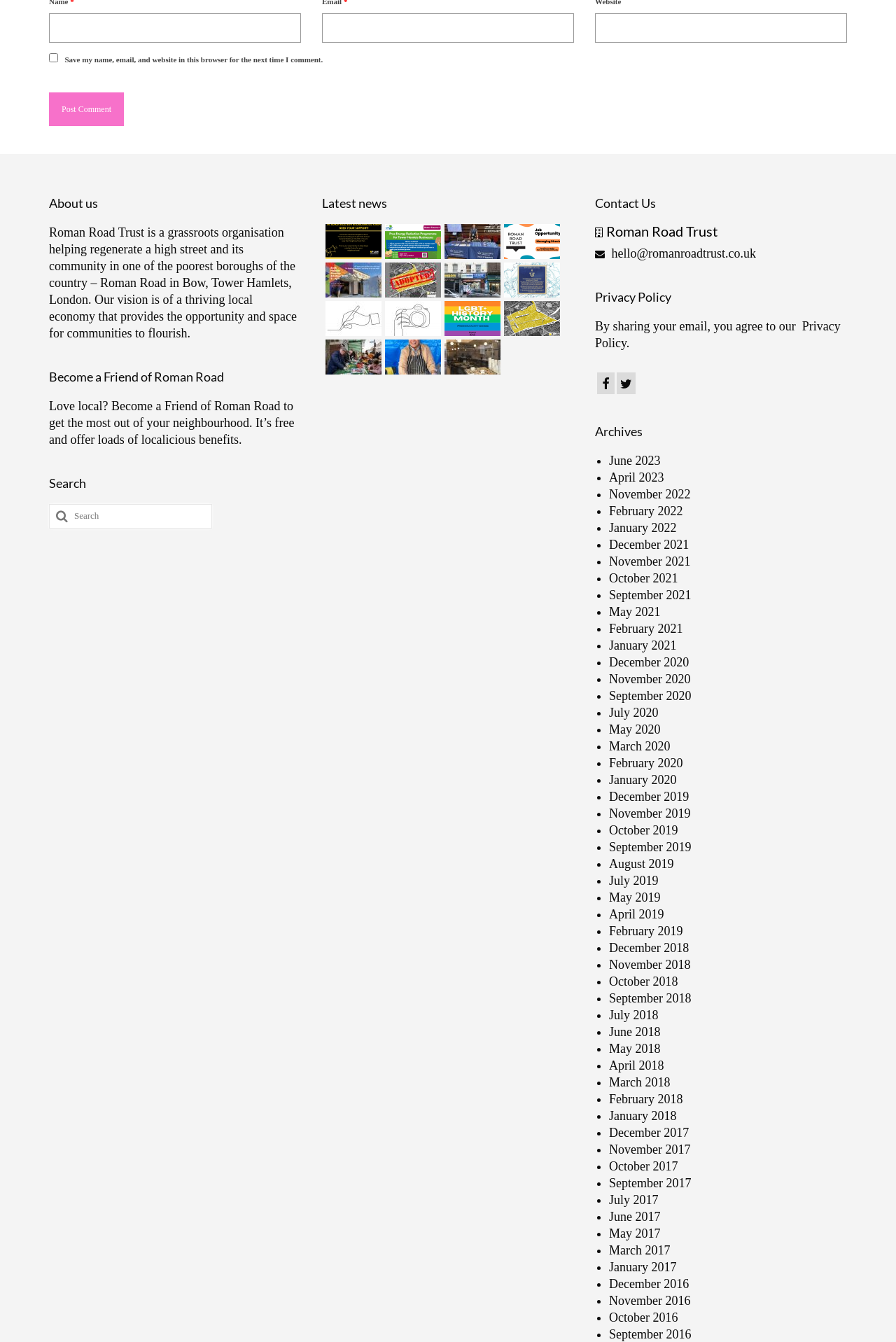Answer in one word or a short phrase: 
How can one become a 'Friend of Roman Road'?

By clicking the link